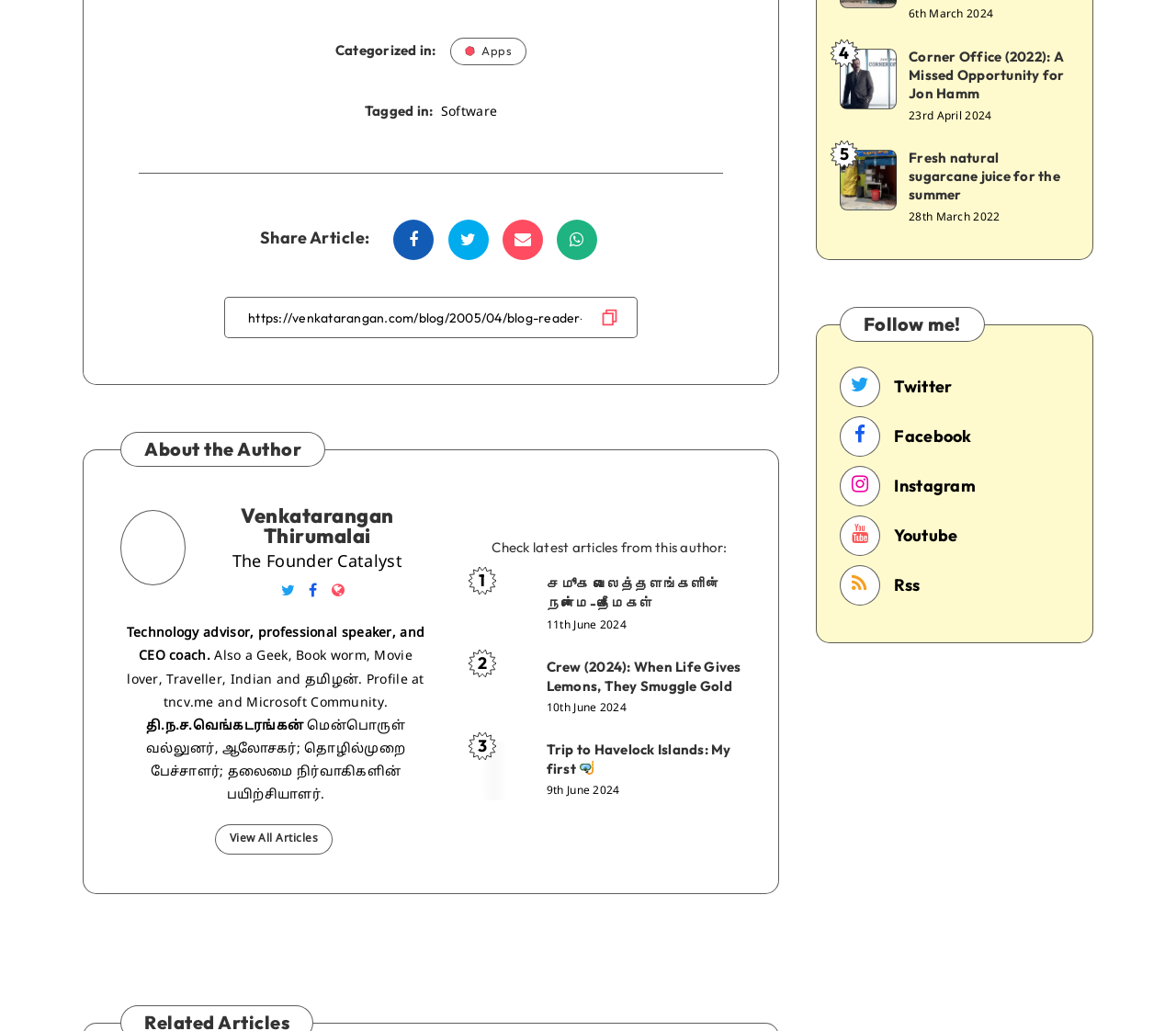Please find the bounding box coordinates of the element's region to be clicked to carry out this instruction: "Follow the author on Twitter".

[0.239, 0.562, 0.251, 0.587]